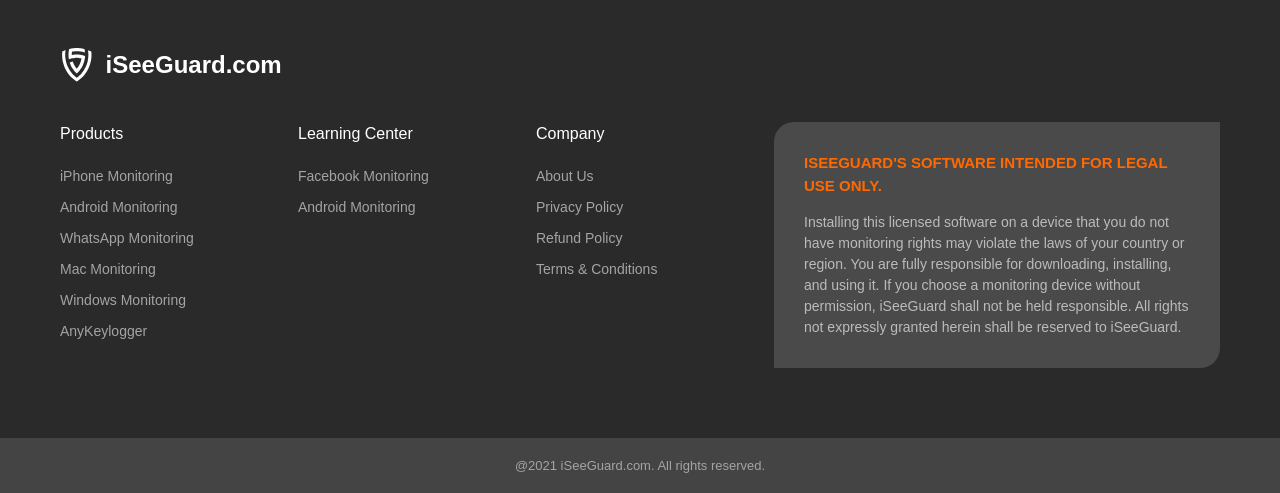Please locate the clickable area by providing the bounding box coordinates to follow this instruction: "Check Refund Policy".

[0.419, 0.467, 0.486, 0.499]